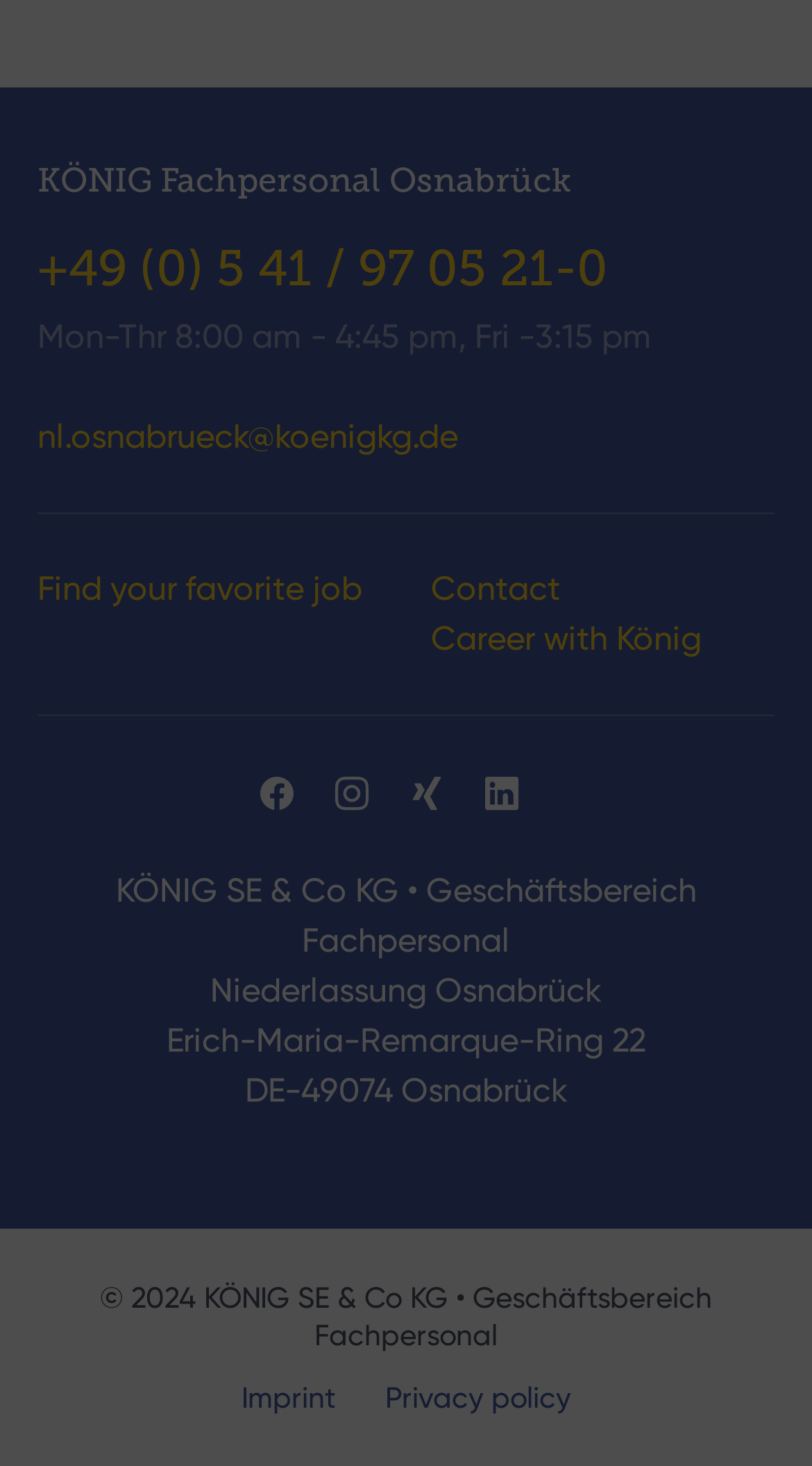Predict the bounding box coordinates for the UI element described as: "Aomenxing Pujing88". The coordinates should be four float numbers between 0 and 1, presented as [left, top, right, bottom].

None